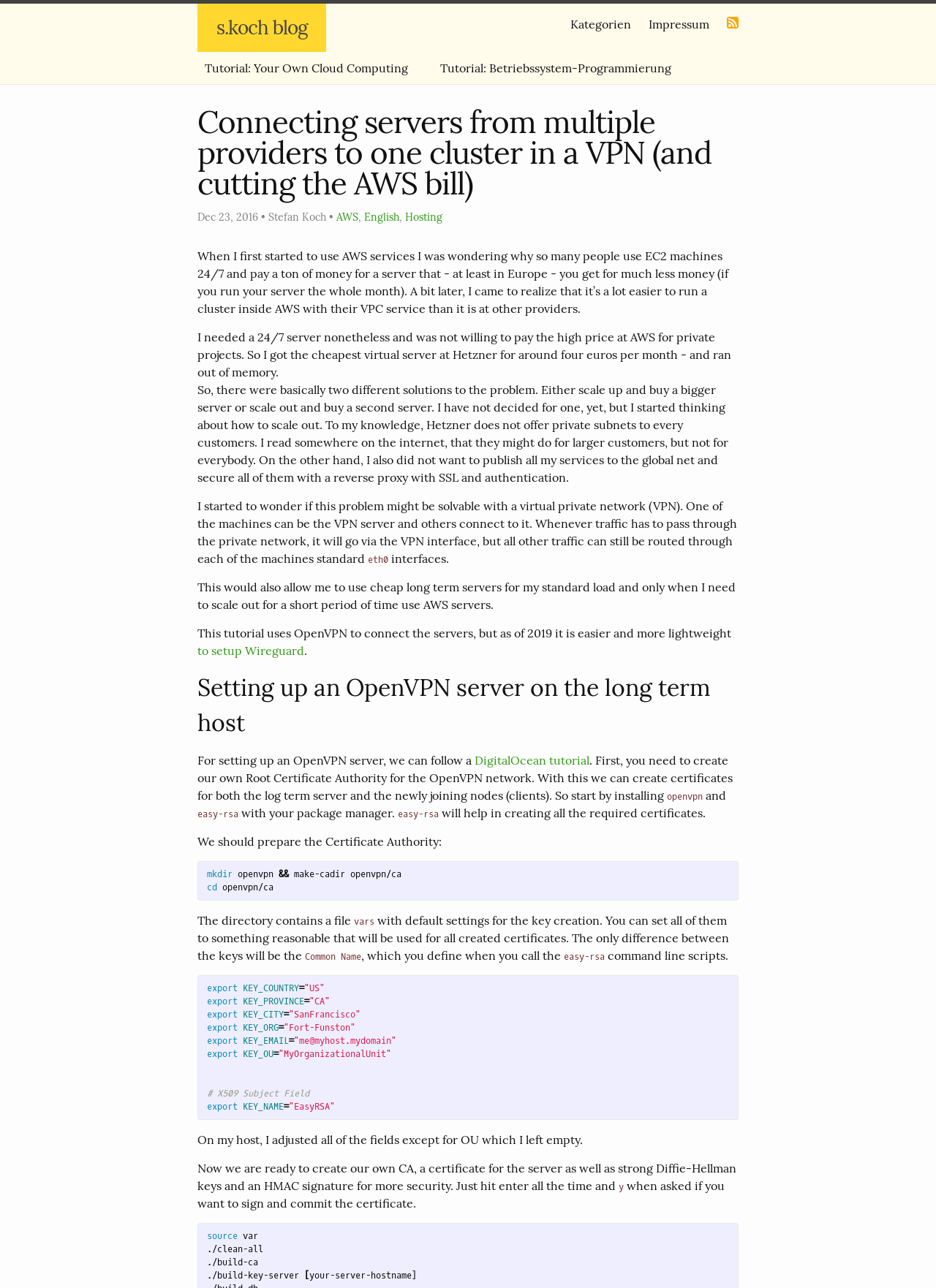Reply to the question with a single word or phrase:
What is the purpose of the tutorial?

To connect servers from multiple providers to one cluster in a VPN